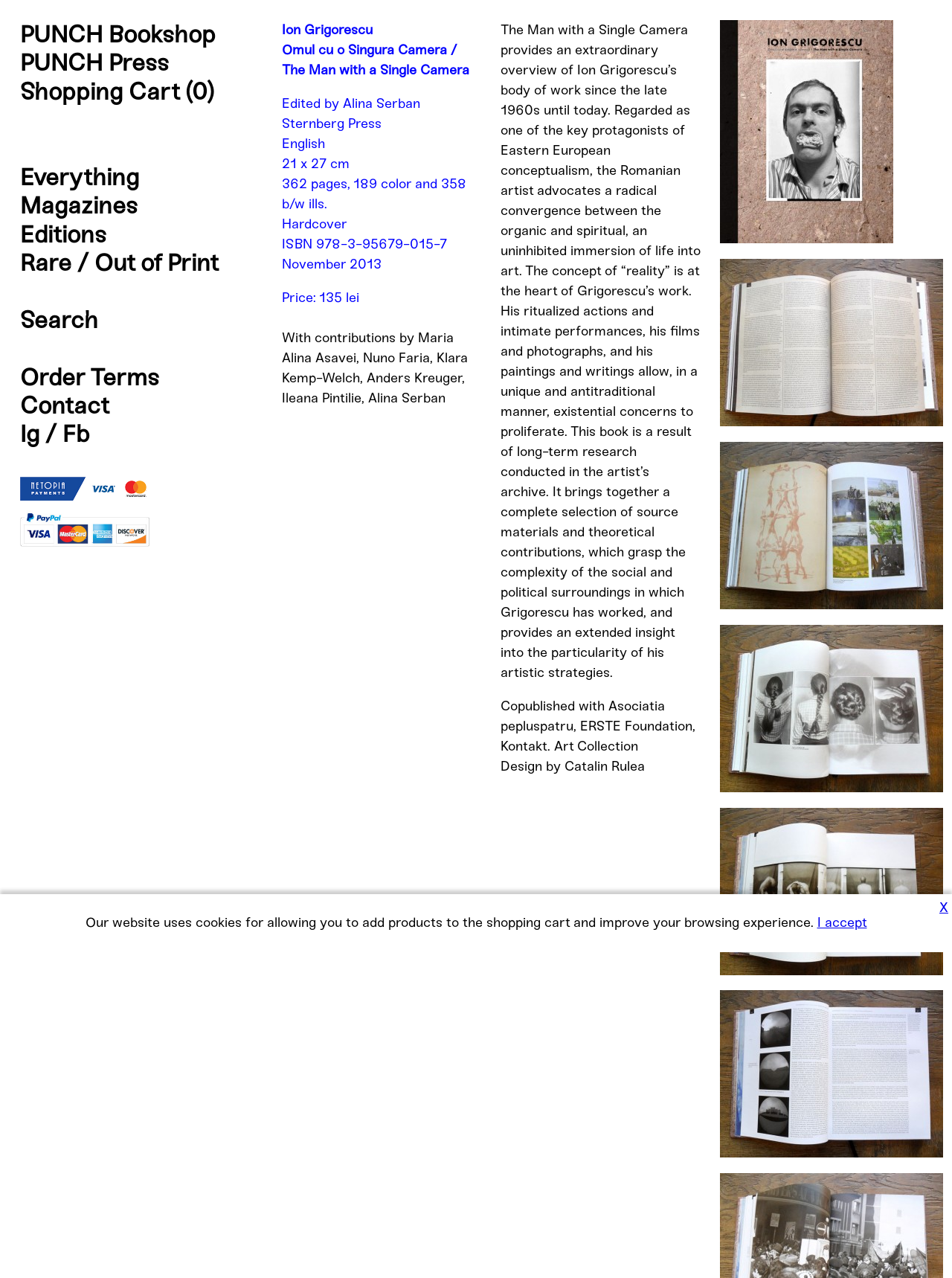Please find the bounding box coordinates of the section that needs to be clicked to achieve this instruction: "Go to Contact page".

[0.021, 0.306, 0.115, 0.328]